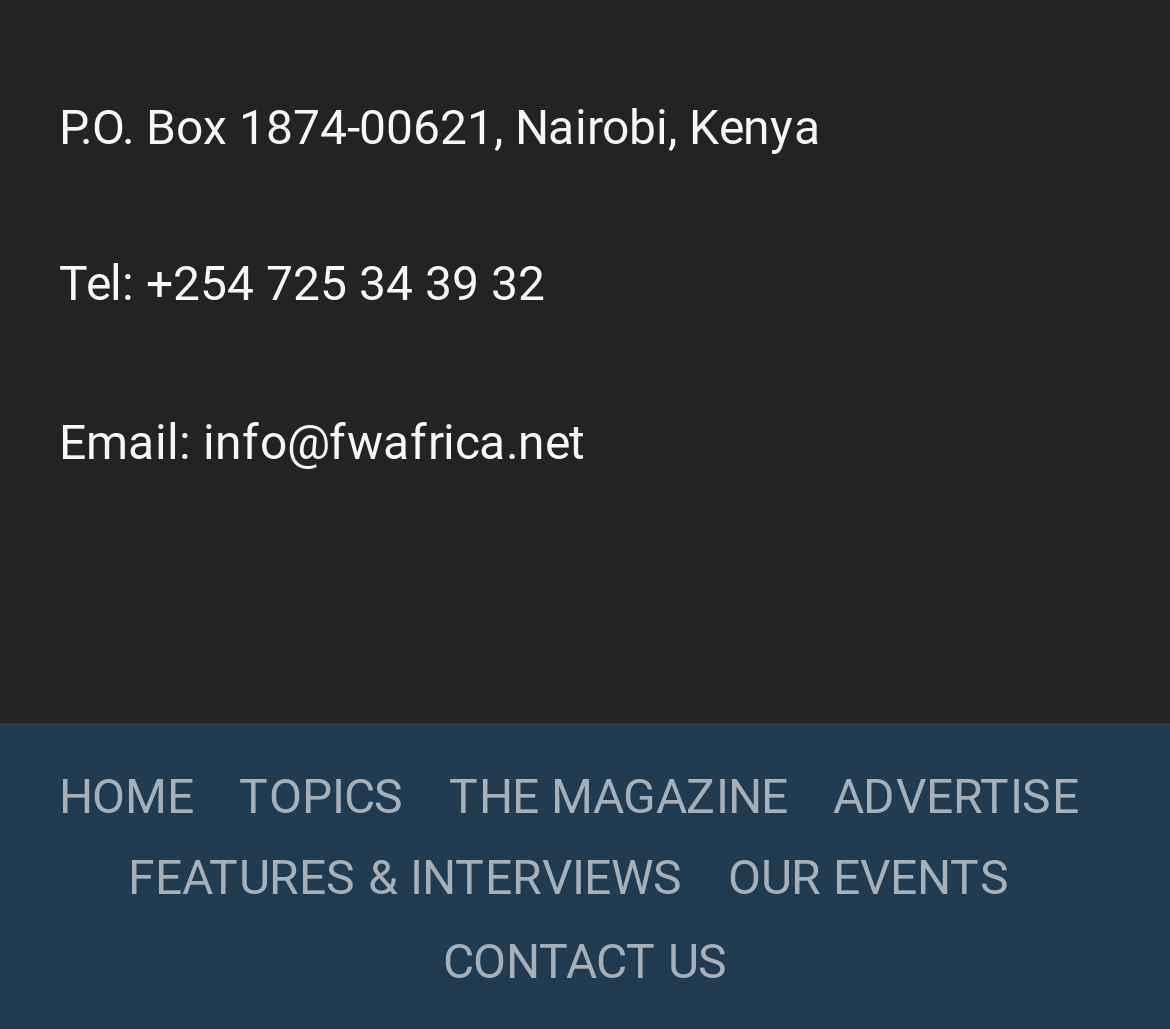Refer to the element description FEATURES & INTERVIEWS and identify the corresponding bounding box in the screenshot. Format the coordinates as (top-left x, top-left y, bottom-right x, bottom-right y) with values in the range of 0 to 1.

[0.109, 0.826, 0.583, 0.882]